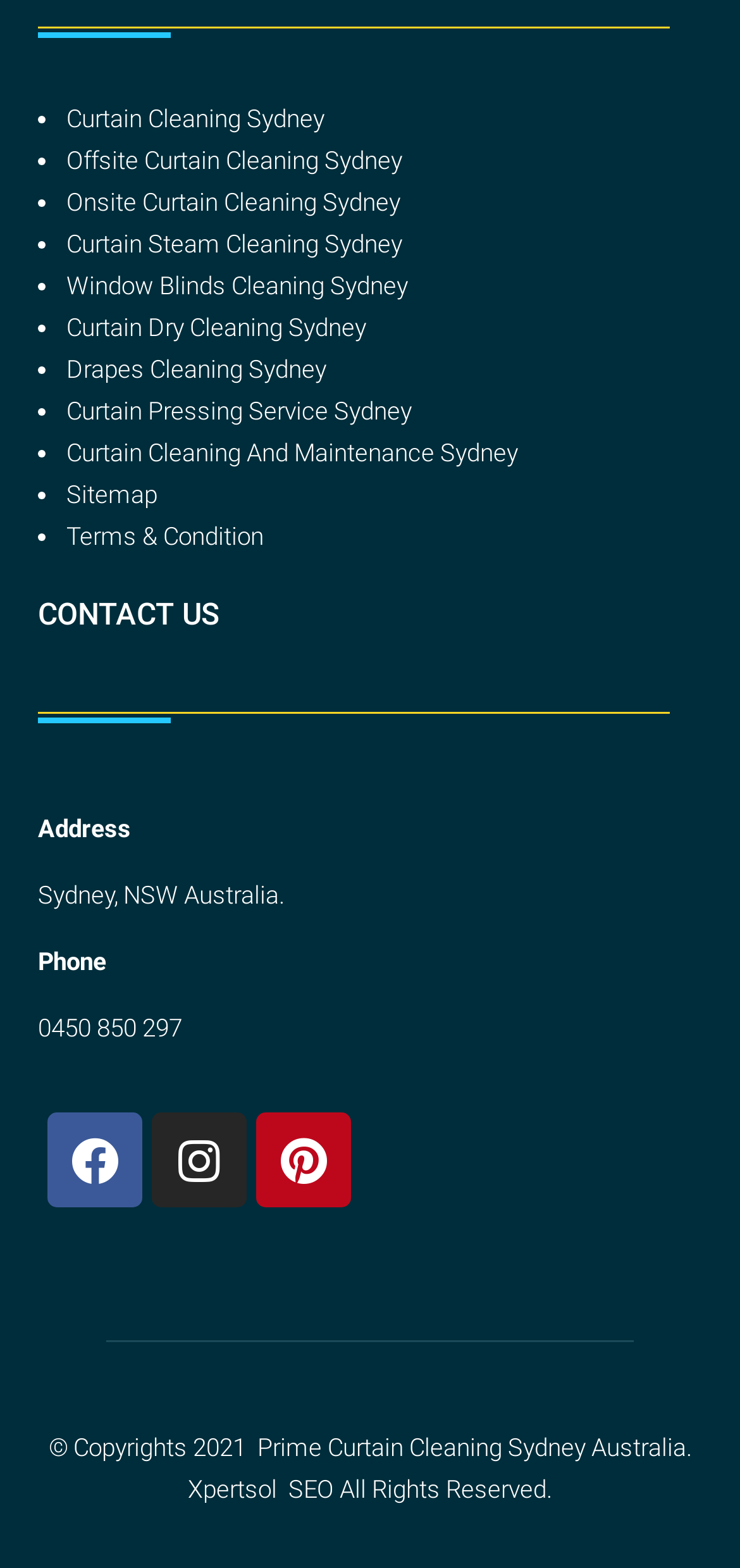What is the copyright year of Prime Curtain Cleaning Sydney's website?
Please utilize the information in the image to give a detailed response to the question.

The copyright year of Prime Curtain Cleaning Sydney's website is 2021, as mentioned at the bottom of the webpage.